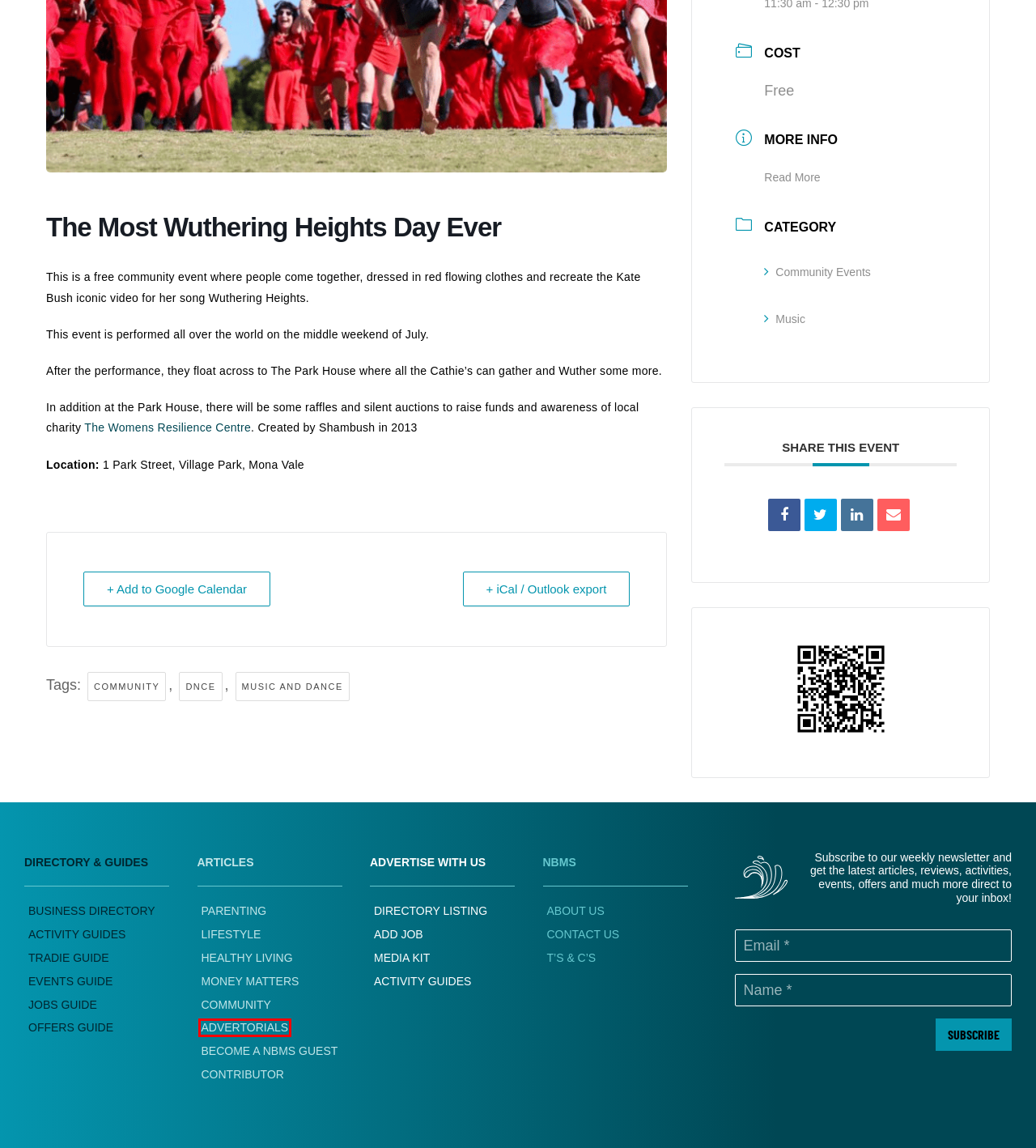Look at the given screenshot of a webpage with a red rectangle bounding box around a UI element. Pick the description that best matches the new webpage after clicking the element highlighted. The descriptions are:
A. Northern Beaches Jobs Board - Northern Beaches Mums
B. Local Playgrounds List - Northern Beaches Mums
C. Advertorials Archives - Northern Beaches Mums
D. Women's Resilience Centre
E. Community Events Archives - Northern Beaches Mums
F. Dnce Archives - Northern Beaches Mums
G. Rainy Day Ideas | Indoor Activities Northern Beaches
H. Activity Guides Archives - Northern Beaches Mums

C